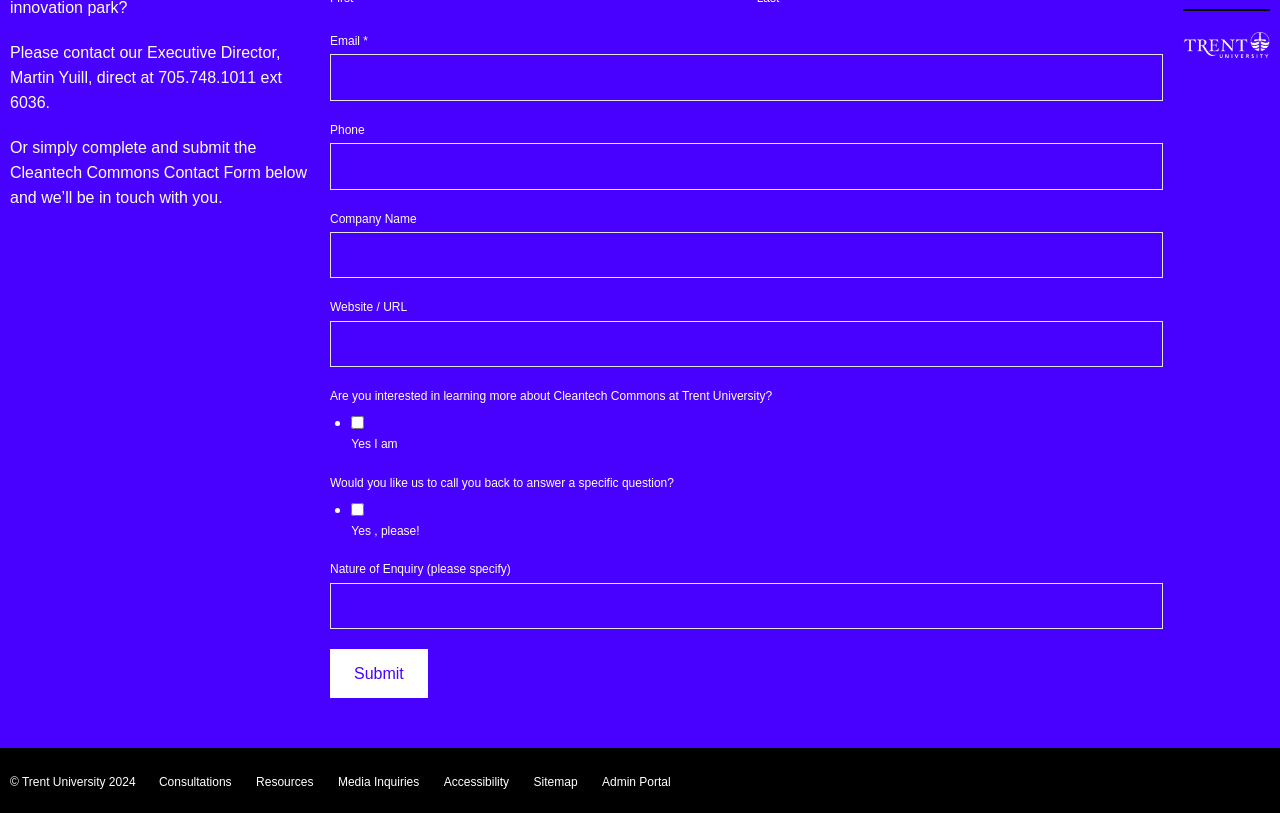Please answer the following question as detailed as possible based on the image: 
What is the copyright year of Trent University?

The copyright year of Trent University can be found in the StaticText element at the bottom of the page, which is '© Trent University 2024'.